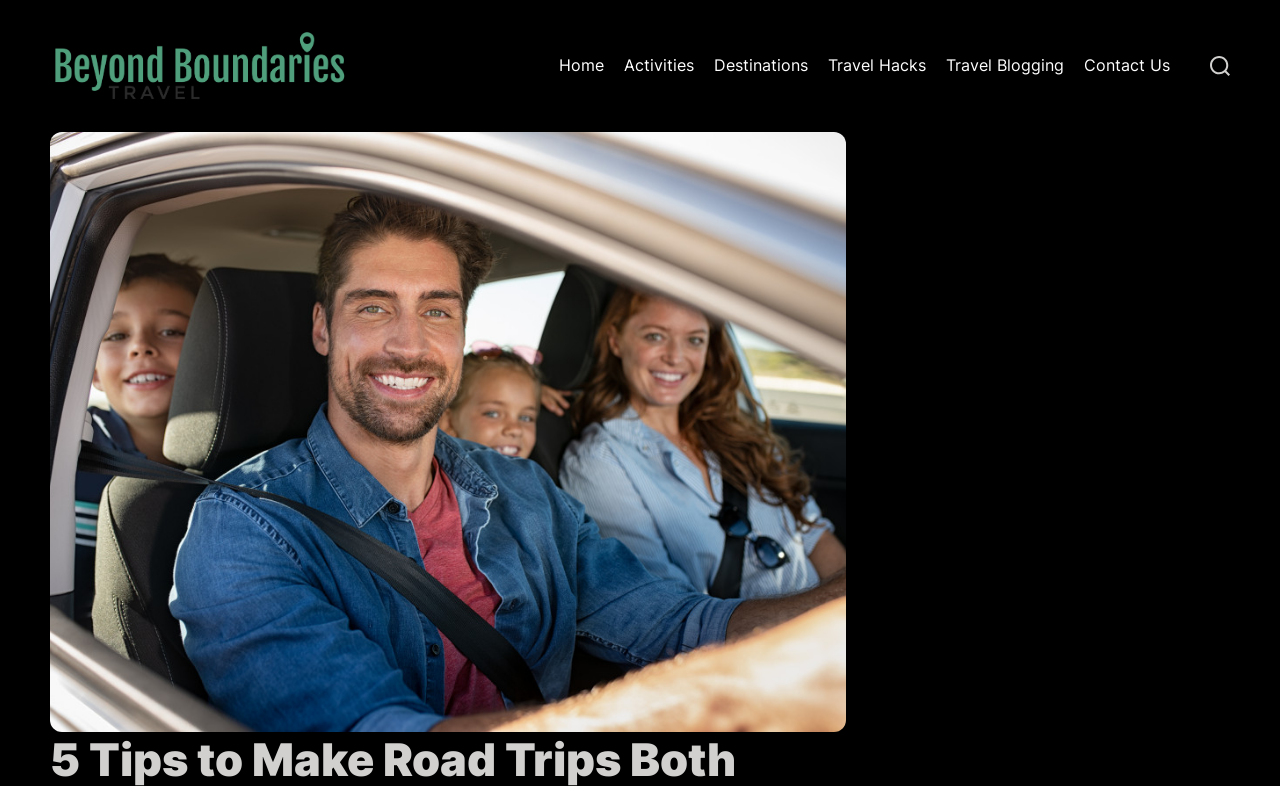Please determine the bounding box coordinates of the clickable area required to carry out the following instruction: "go to home page". The coordinates must be four float numbers between 0 and 1, represented as [left, top, right, bottom].

[0.437, 0.059, 0.472, 0.109]